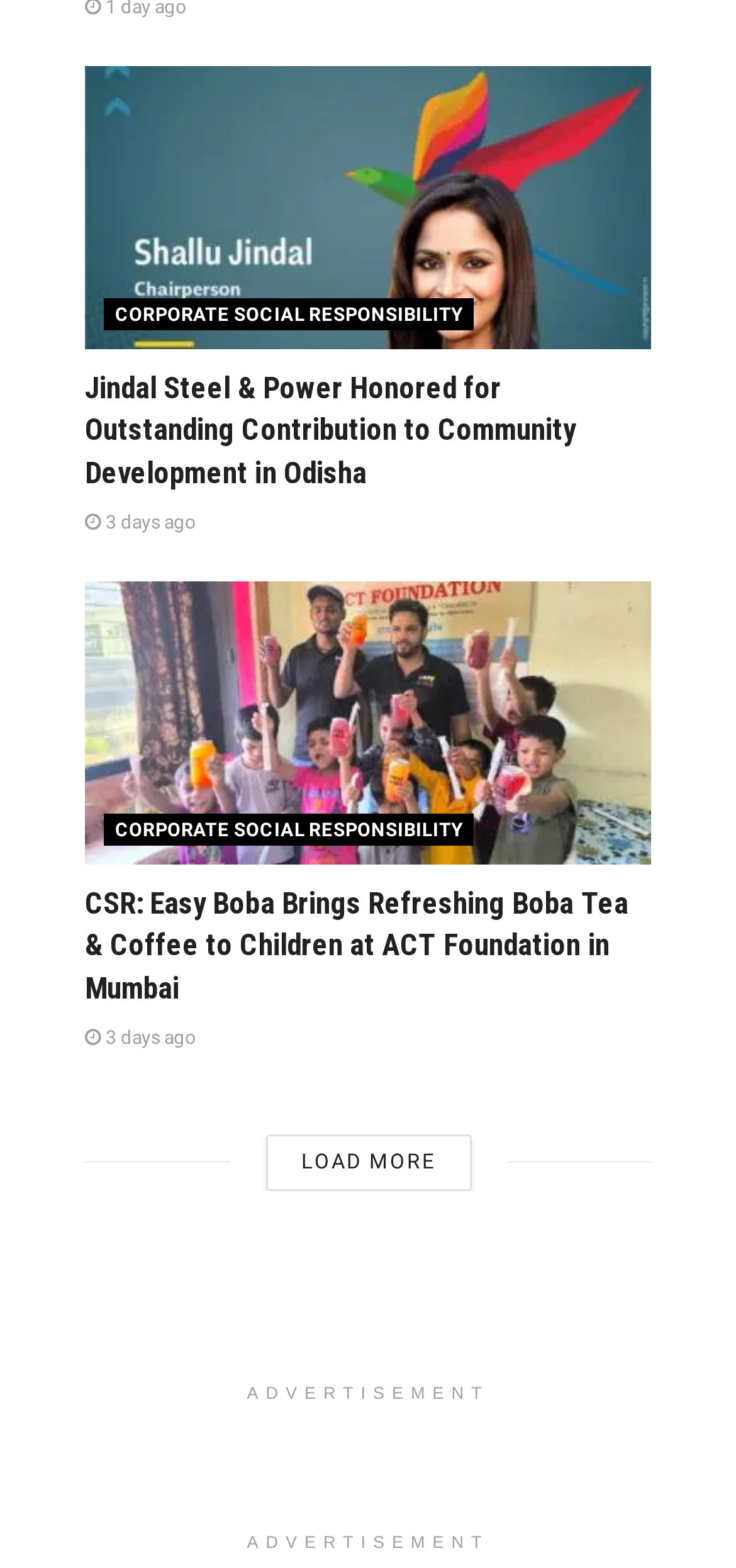Determine the bounding box coordinates of the element that should be clicked to execute the following command: "Visit the 22 BET website".

[0.038, 0.939, 0.962, 0.964]